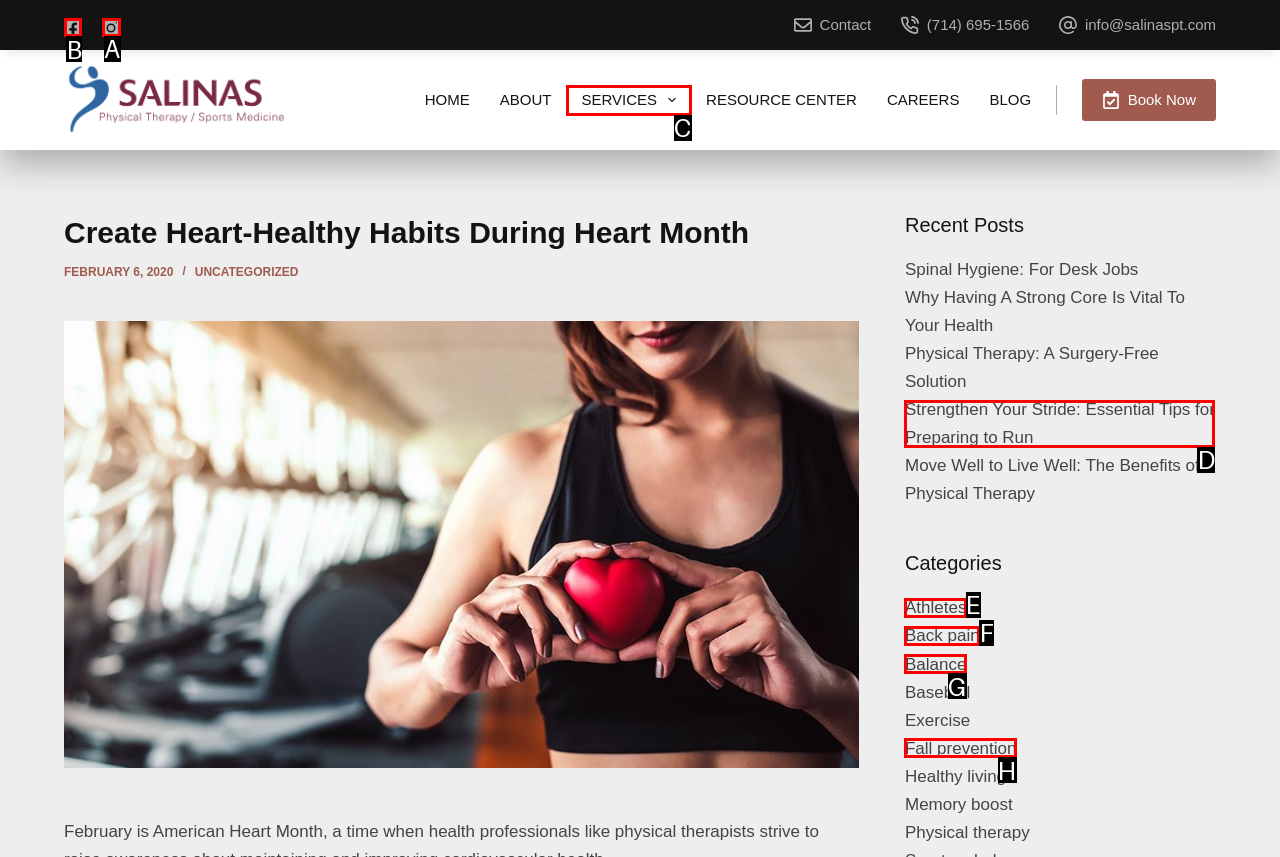Identify which lettered option to click to carry out the task: Click on Facebook link. Provide the letter as your answer.

B